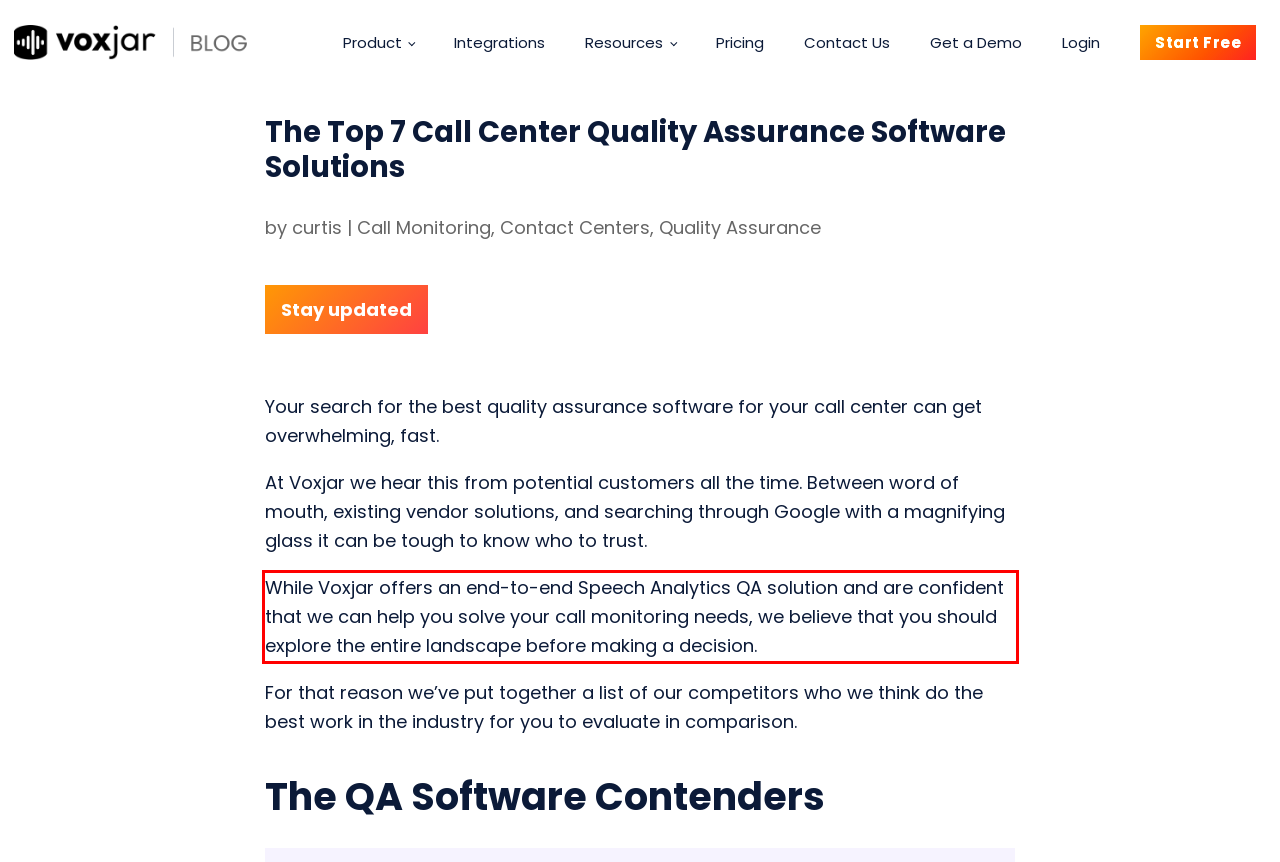You have a screenshot with a red rectangle around a UI element. Recognize and extract the text within this red bounding box using OCR.

While Voxjar offers an end-to-end Speech Analytics QA solution and are confident that we can help you solve your call monitoring needs, we believe that you should explore the entire landscape before making a decision.